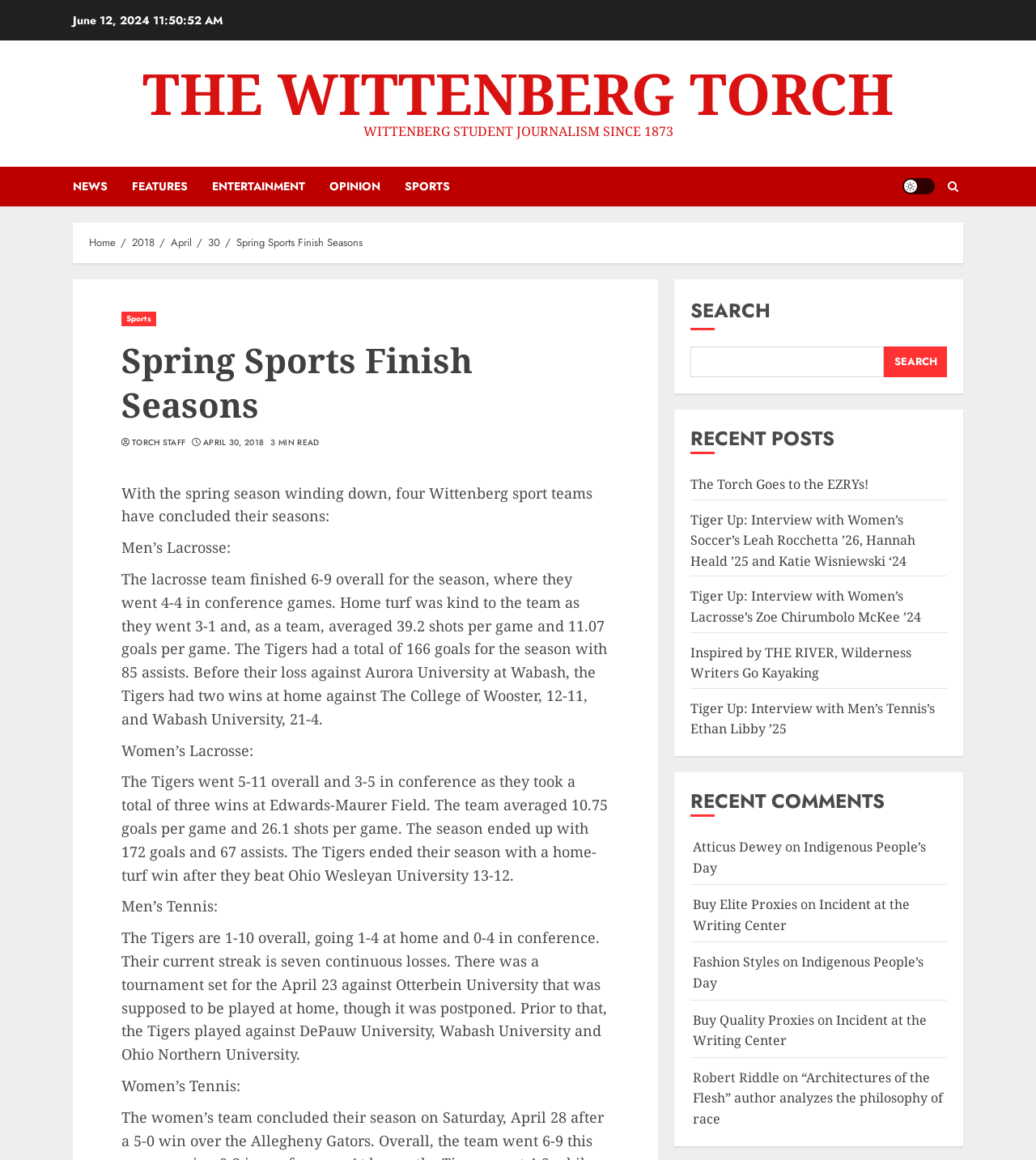Produce an elaborate caption capturing the essence of the webpage.

The webpage is an article from The Wittenberg Torch, a student journalism website. At the top, there is a date "June 12, 2024" and a link to the website's title "THE WITTENBERG TORCH" with a subtitle "WITTENBERG STUDENT JOURNALISM SINCE 1873". Below this, there are five navigation links: "NEWS", "FEATURES", "ENTERTAINMENT", "OPINION", and "SPORTS". 

To the right of these links, there is a light/dark button and a search icon. Below the navigation links, there is a breadcrumb navigation menu with links to "Home", "2018", "April", "30", and "Spring Sports Finish Seasons". 

The main article is titled "Spring Sports Finish Seasons" and has a heading with links to "Sports" and "TORCH STAFF". Below this, there is a brief summary of the article, which is about the conclusion of four Wittenberg sport teams' seasons. The article then goes into detail about each team's performance, including Men's Lacrosse, Women's Lacrosse, Men's Tennis, and Women's Tennis.

On the right side of the page, there is a complementary section with a search bar and a heading "RECENT POSTS" followed by five links to recent articles. Below this, there is a heading "RECENT COMMENTS" with four articles, each with a link to the article and the name of the person who commented.

At the bottom of the page, there is a footer section with four articles, each with a link to the article and the name of the person who commented.